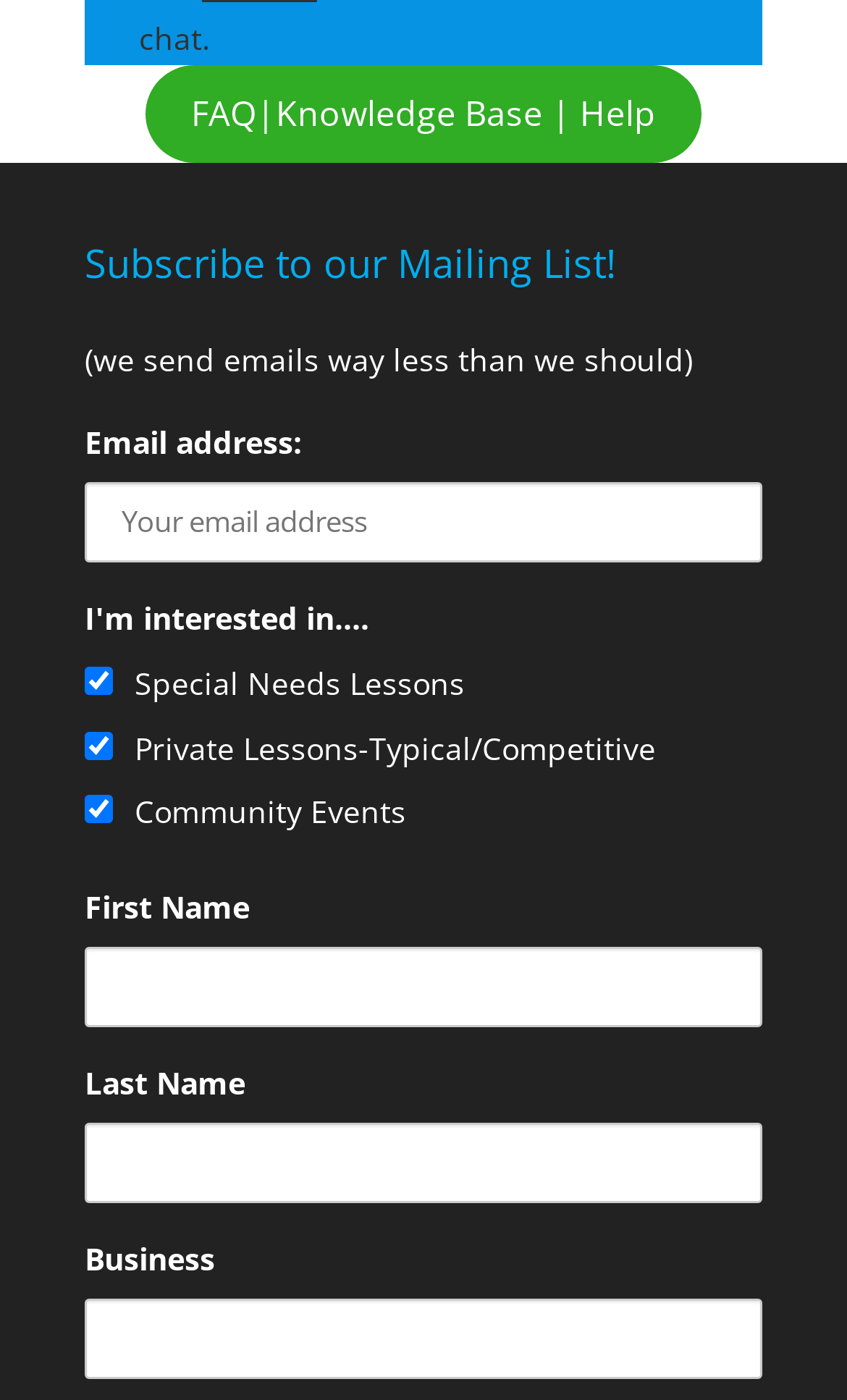Please identify the bounding box coordinates of the region to click in order to complete the task: "Enter your email address". The coordinates must be four float numbers between 0 and 1, specified as [left, top, right, bottom].

[0.1, 0.344, 0.9, 0.402]